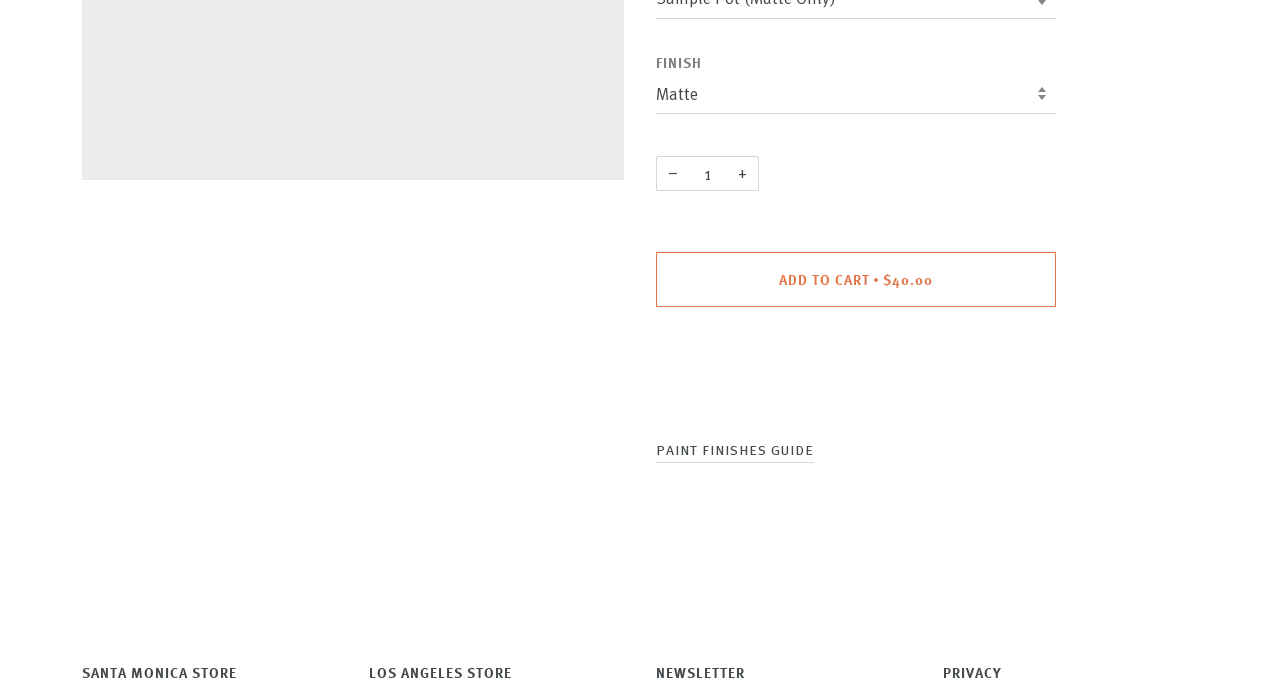Determine the bounding box of the UI component based on this description: "Zoom". The bounding box coordinates should be four float values between 0 and 1, i.e., [left, top, right, bottom].

[0.438, 0.171, 0.488, 0.263]